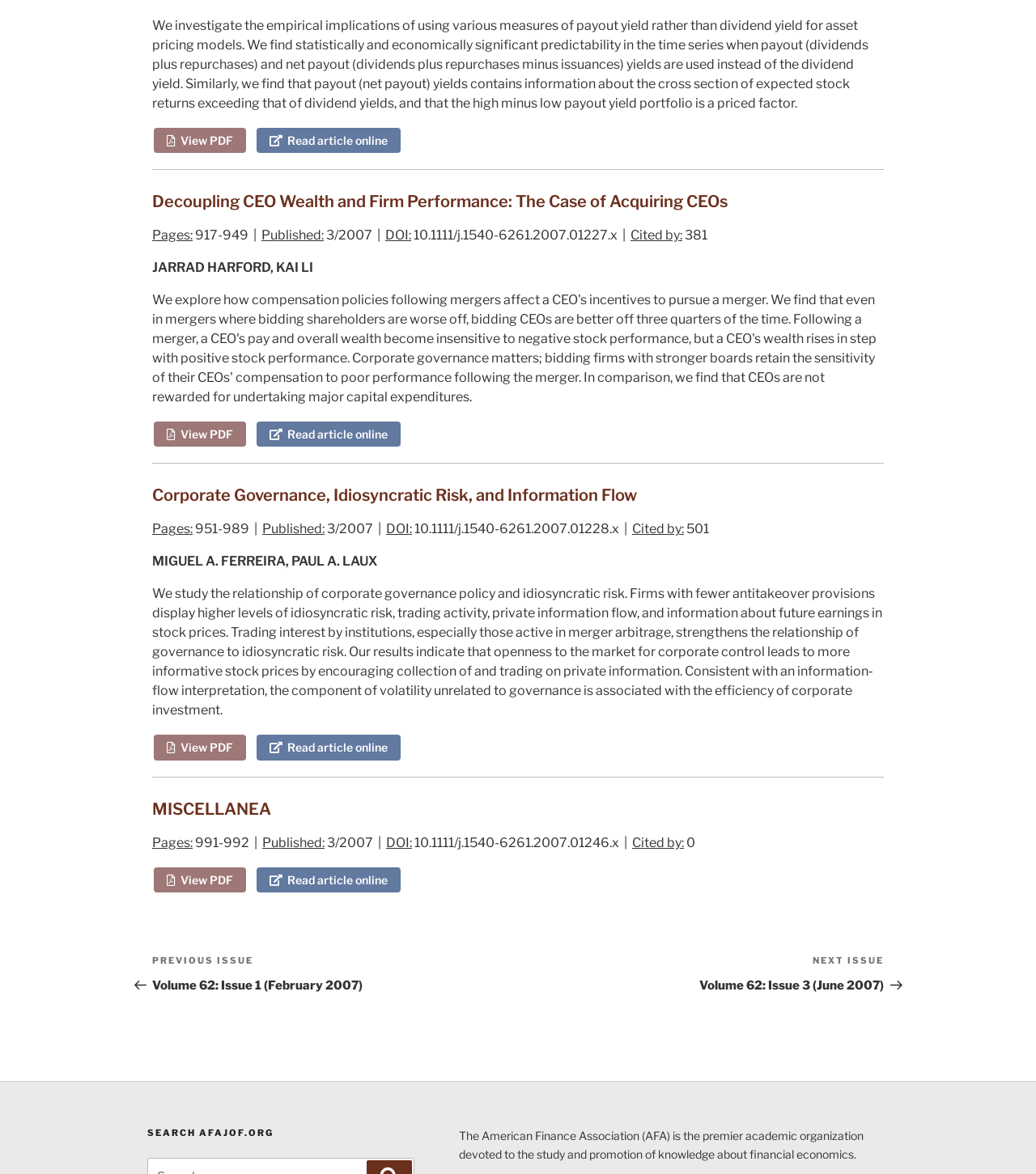Can you find the bounding box coordinates for the element that needs to be clicked to execute this instruction: "Read the article 'Honeyberry: The Second Bloom of Spring'"? The coordinates should be given as four float numbers between 0 and 1, i.e., [left, top, right, bottom].

None